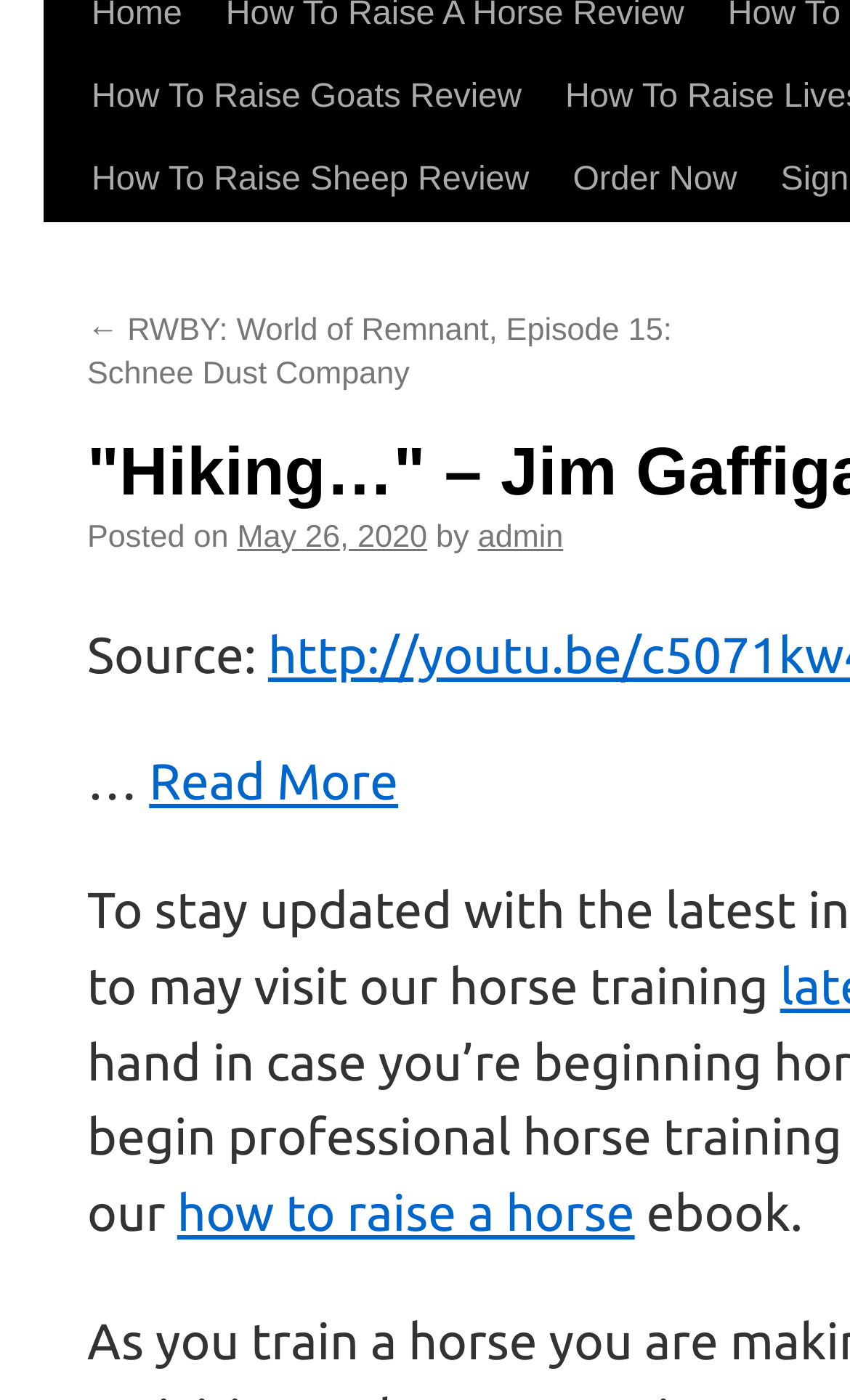Determine the bounding box coordinates (top-left x, top-left y, bottom-right x, bottom-right y) of the UI element described in the following text: admin

[0.562, 0.43, 0.663, 0.455]